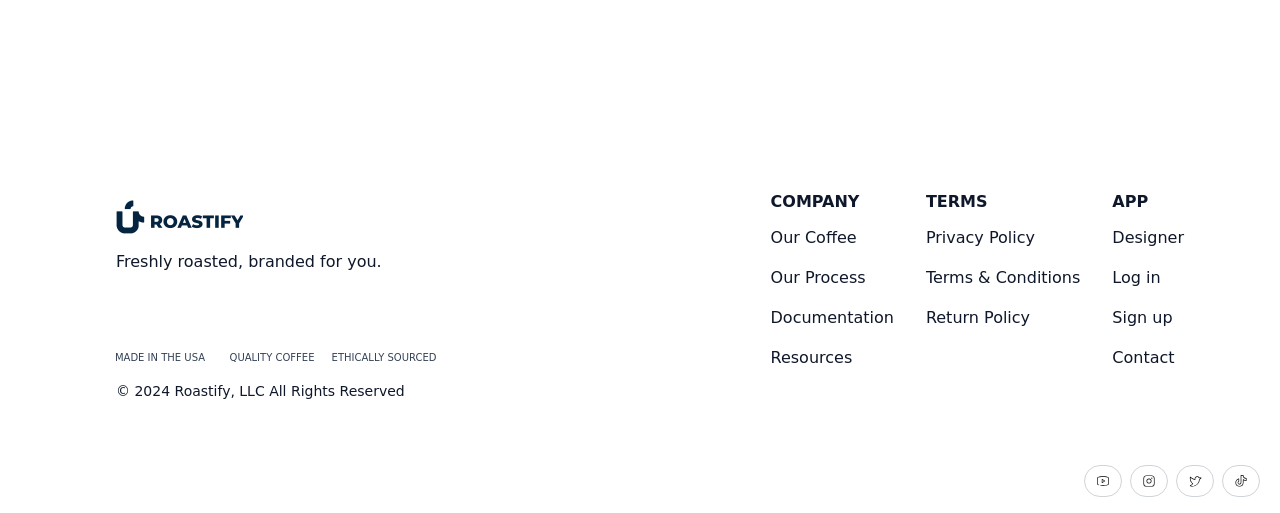How many social media links are provided on the webpage?
Please answer using one word or phrase, based on the screenshot.

4